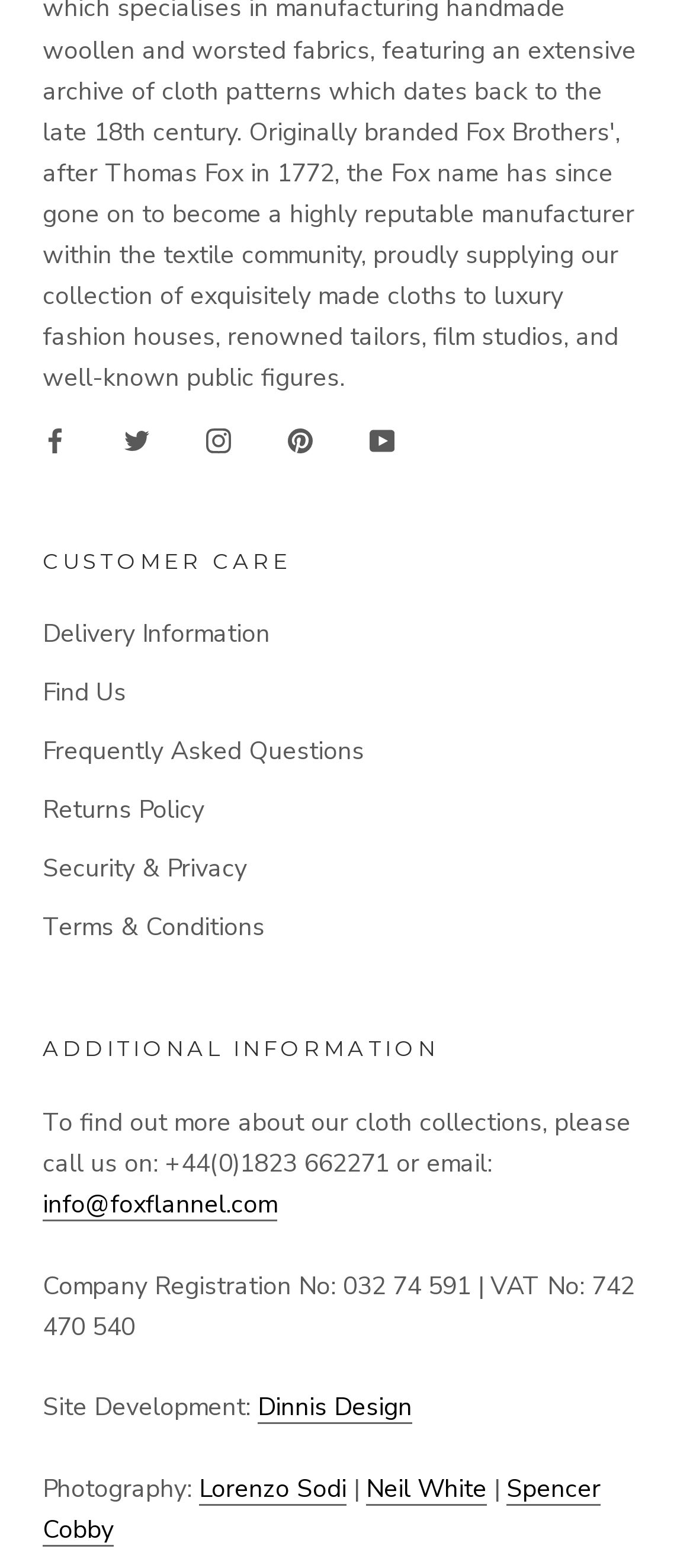Use a single word or phrase to answer the question:
What is the phone number for customer inquiries?

+44(0)1823 662271